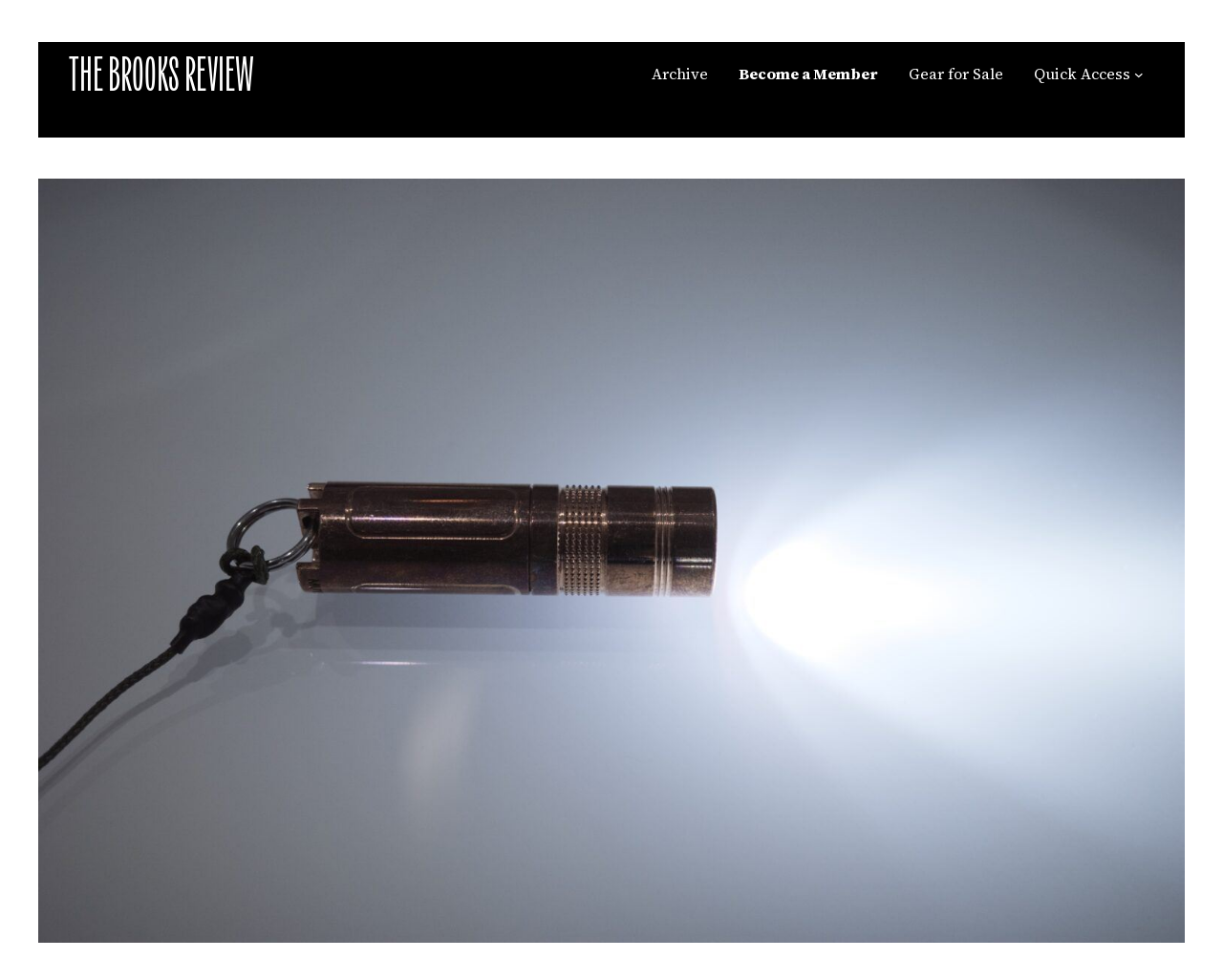How many links are in the navigation?
Use the information from the screenshot to give a comprehensive response to the question.

The navigation element contains 4 links: 'Archive', 'Become a Member', 'Gear for Sale', and 'Quick Access'. These links are arranged horizontally and are located below the heading element.